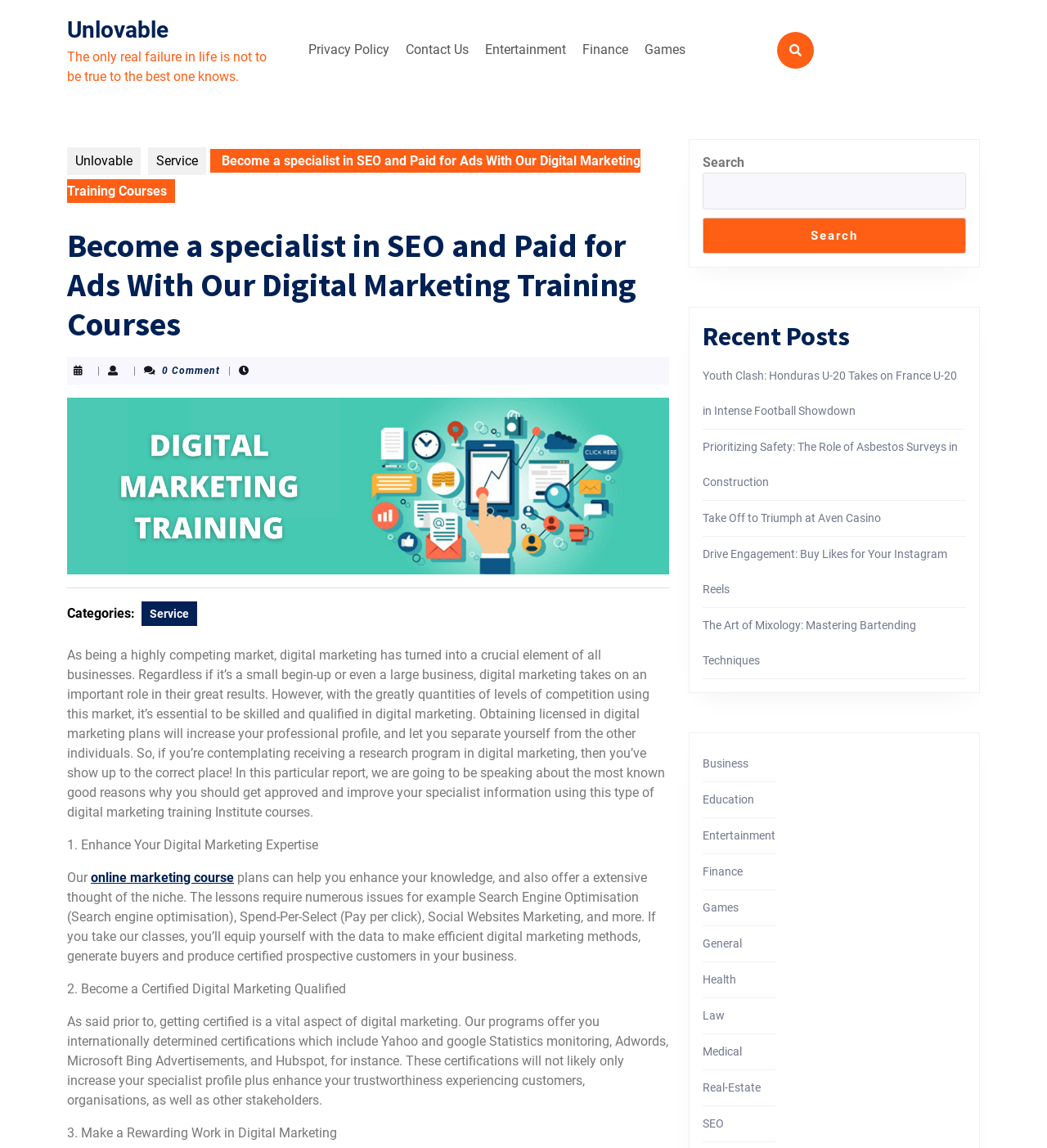Identify the bounding box coordinates of the clickable region necessary to fulfill the following instruction: "Search for something". The bounding box coordinates should be four float numbers between 0 and 1, i.e., [left, top, right, bottom].

[0.671, 0.15, 0.923, 0.182]